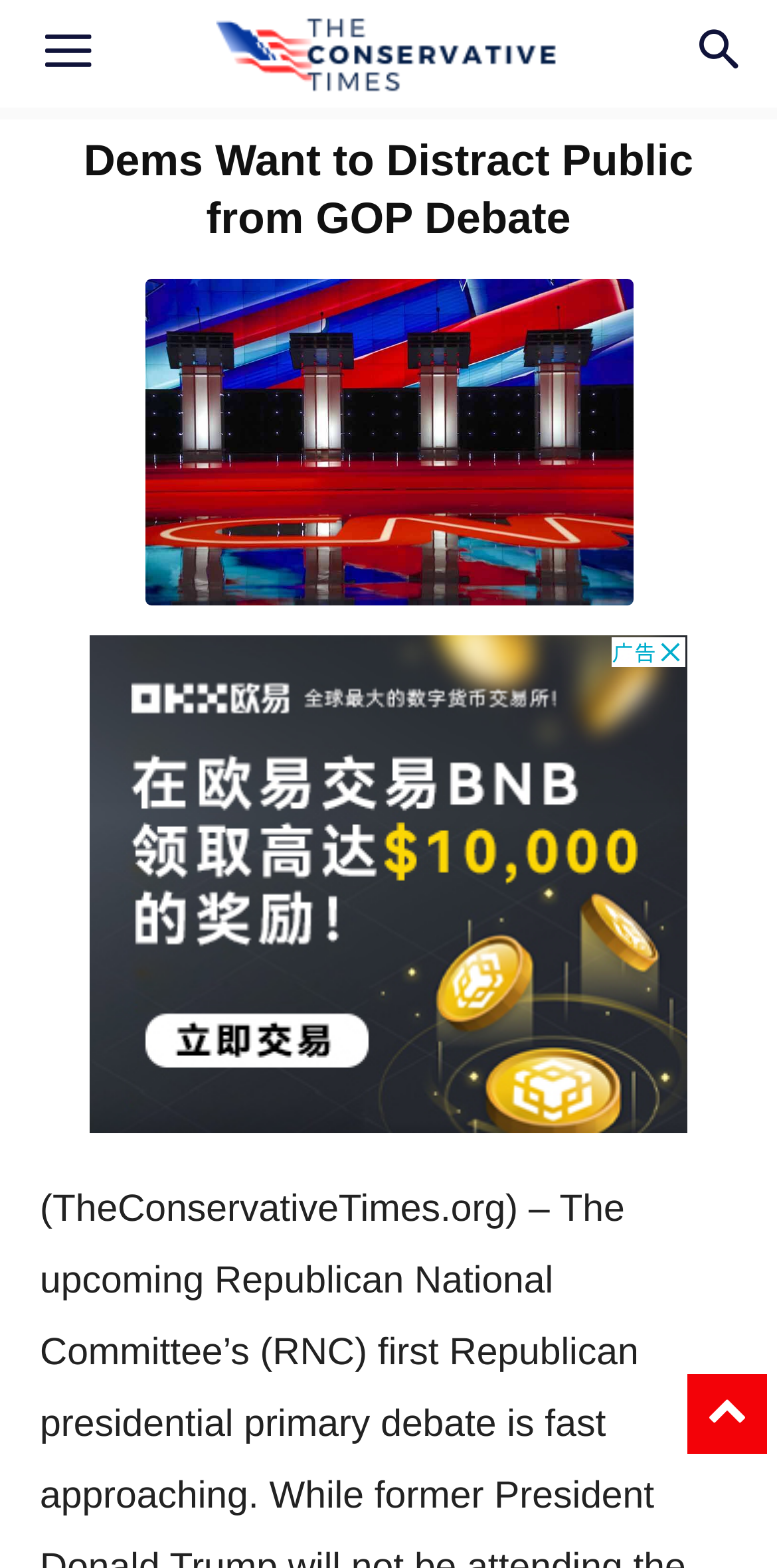How many buttons are in the top navigation bar?
Respond to the question with a single word or phrase according to the image.

2